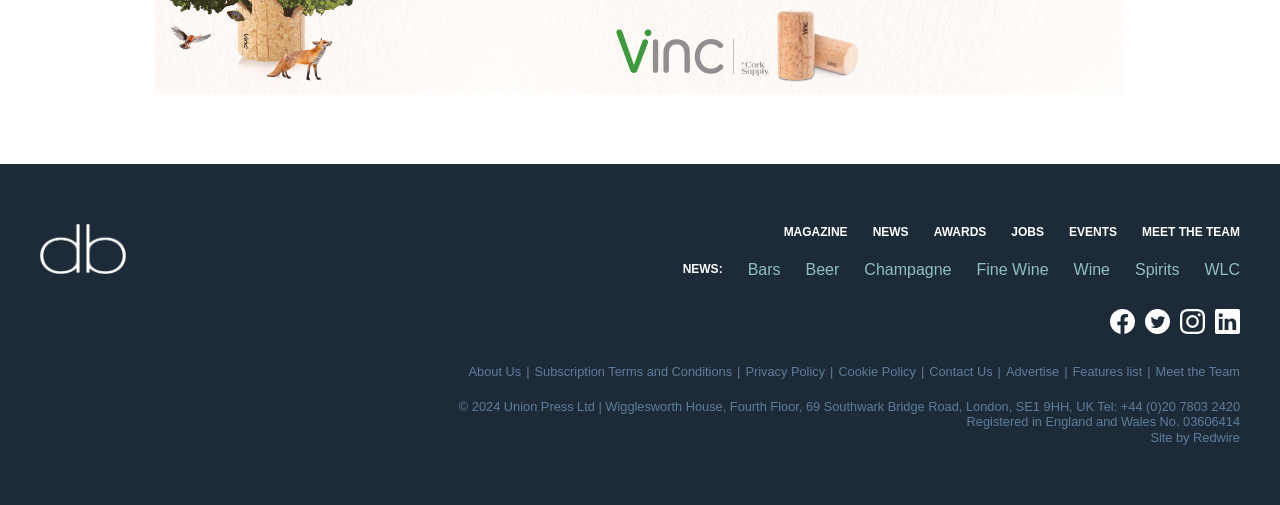Identify the bounding box coordinates for the UI element described by the following text: "Subscription Terms and Conditions". Provide the coordinates as four float numbers between 0 and 1, in the format [left, top, right, bottom].

[0.418, 0.72, 0.572, 0.75]